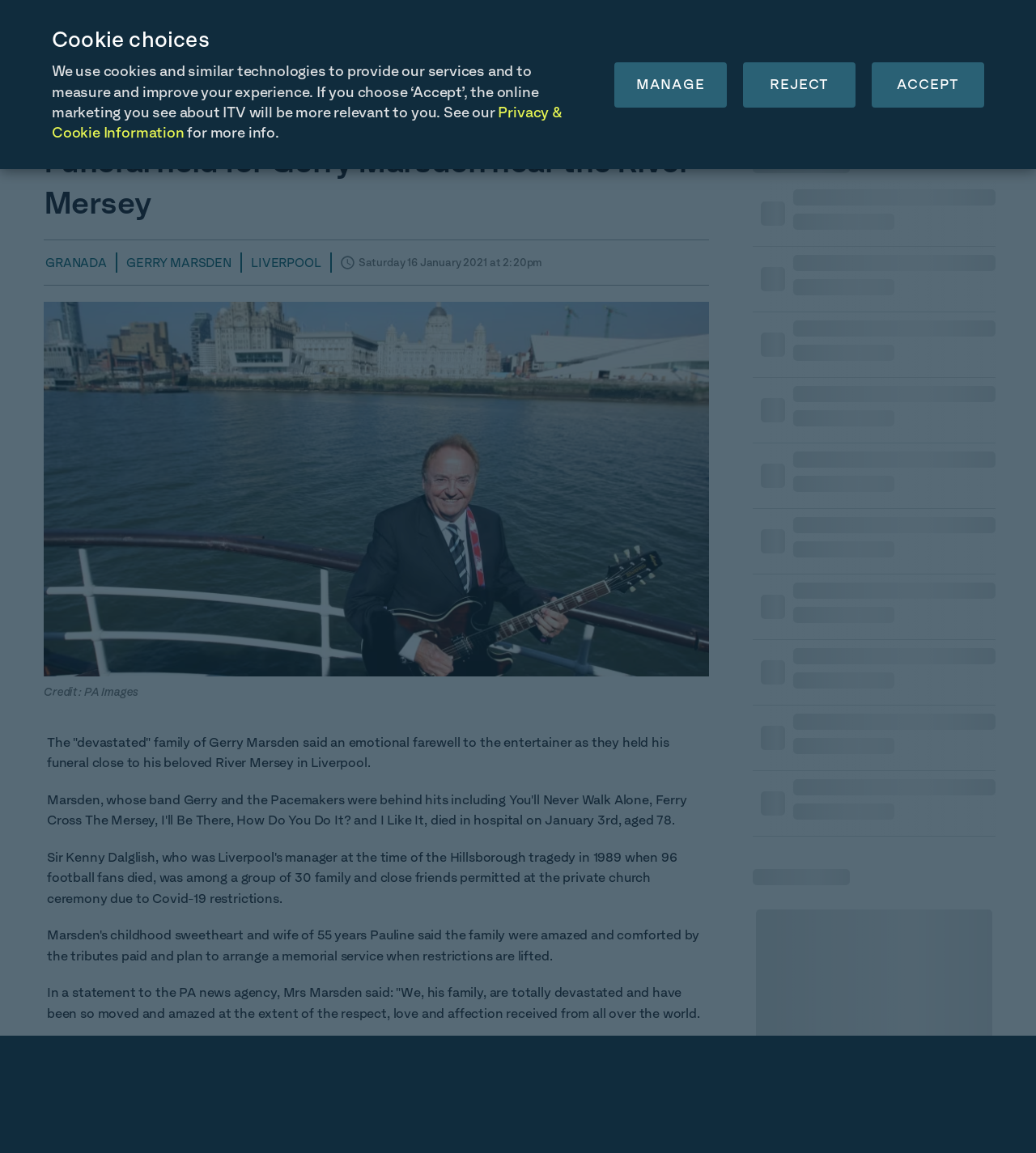Determine the bounding box for the described UI element: "Manage".

[0.593, 0.054, 0.702, 0.093]